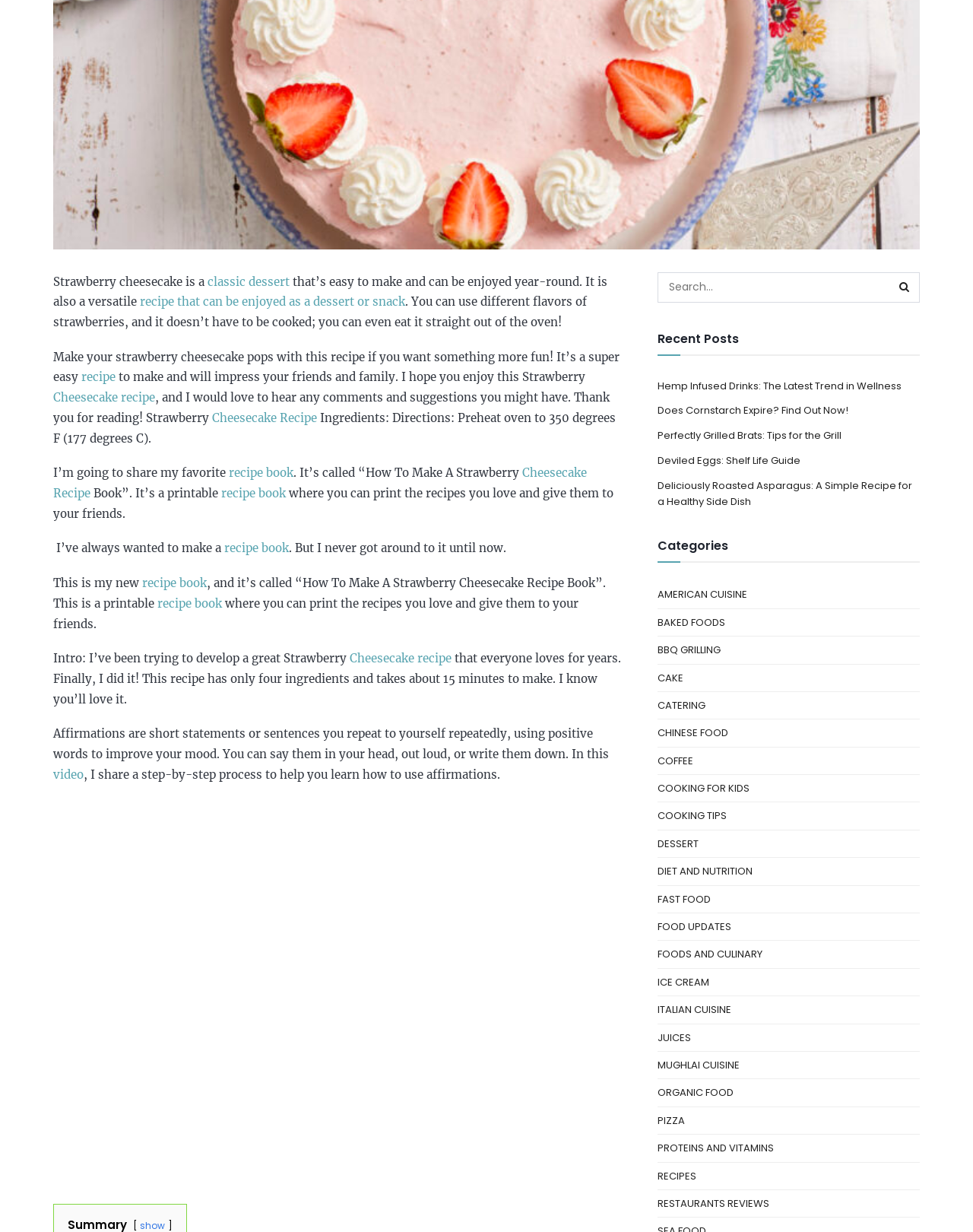Calculate the bounding box coordinates for the UI element based on the following description: "Shopping". Ensure the coordinates are four float numbers between 0 and 1, i.e., [left, top, right, bottom].

None